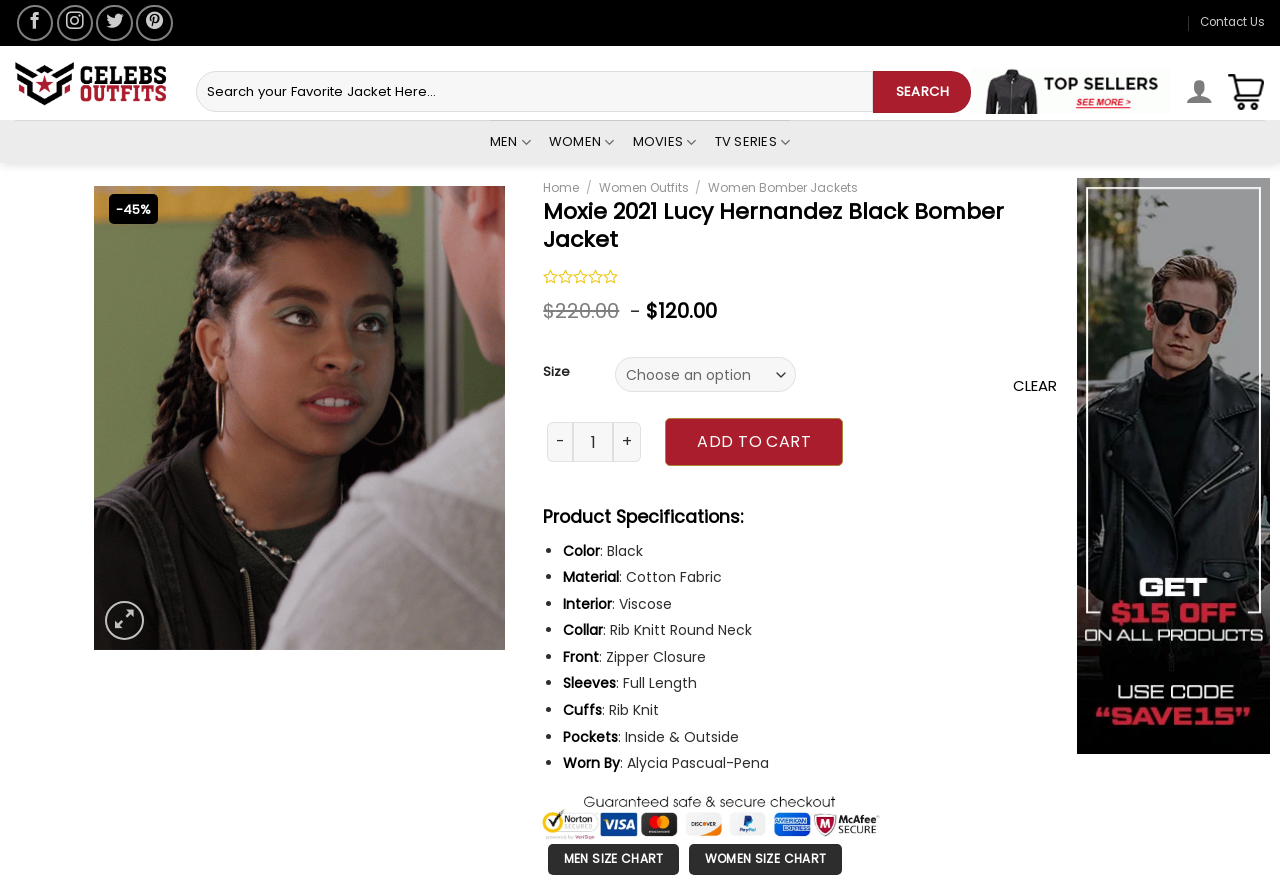Identify the bounding box coordinates of the clickable section necessary to follow the following instruction: "Search for products". The coordinates should be presented as four float numbers from 0 to 1, i.e., [left, top, right, bottom].

[0.153, 0.08, 0.759, 0.127]